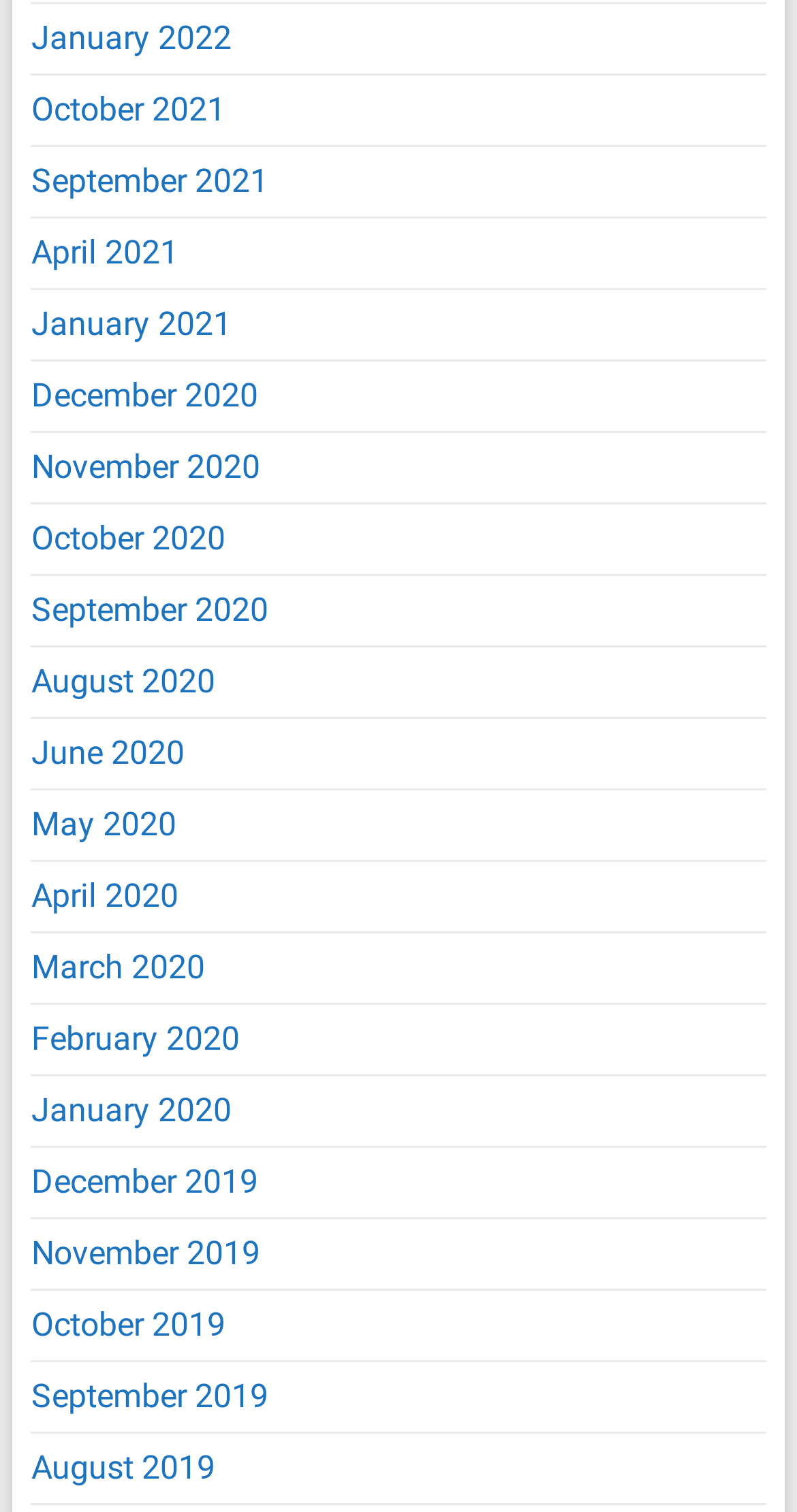Extract the bounding box for the UI element that matches this description: "June 2020".

[0.039, 0.485, 0.232, 0.511]